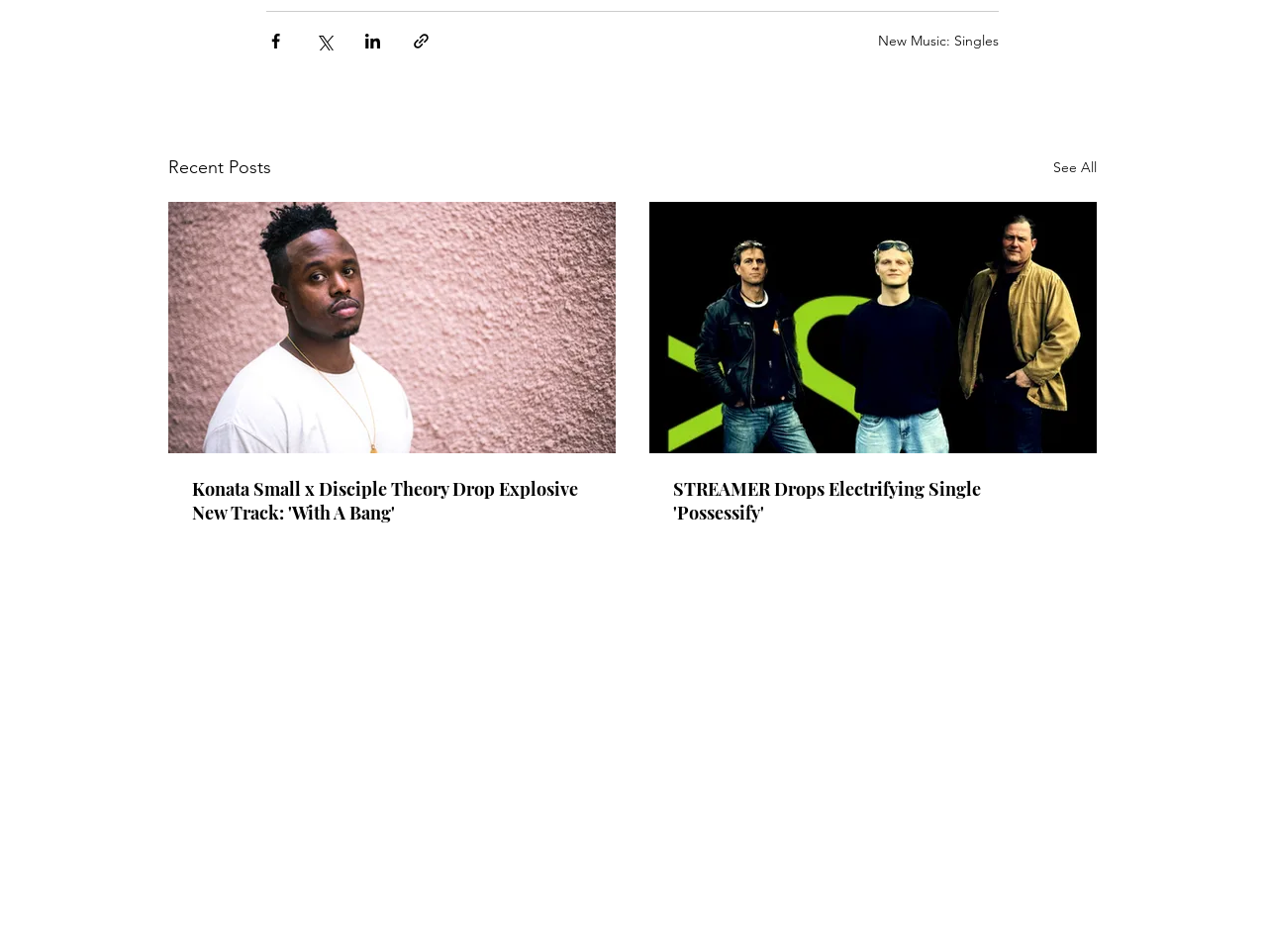Please answer the following question as detailed as possible based on the image: 
What is the category of the 'New Music' link?

I looked at the link 'New Music: Singles' and found that the category of the 'New Music' link is 'Singles'.